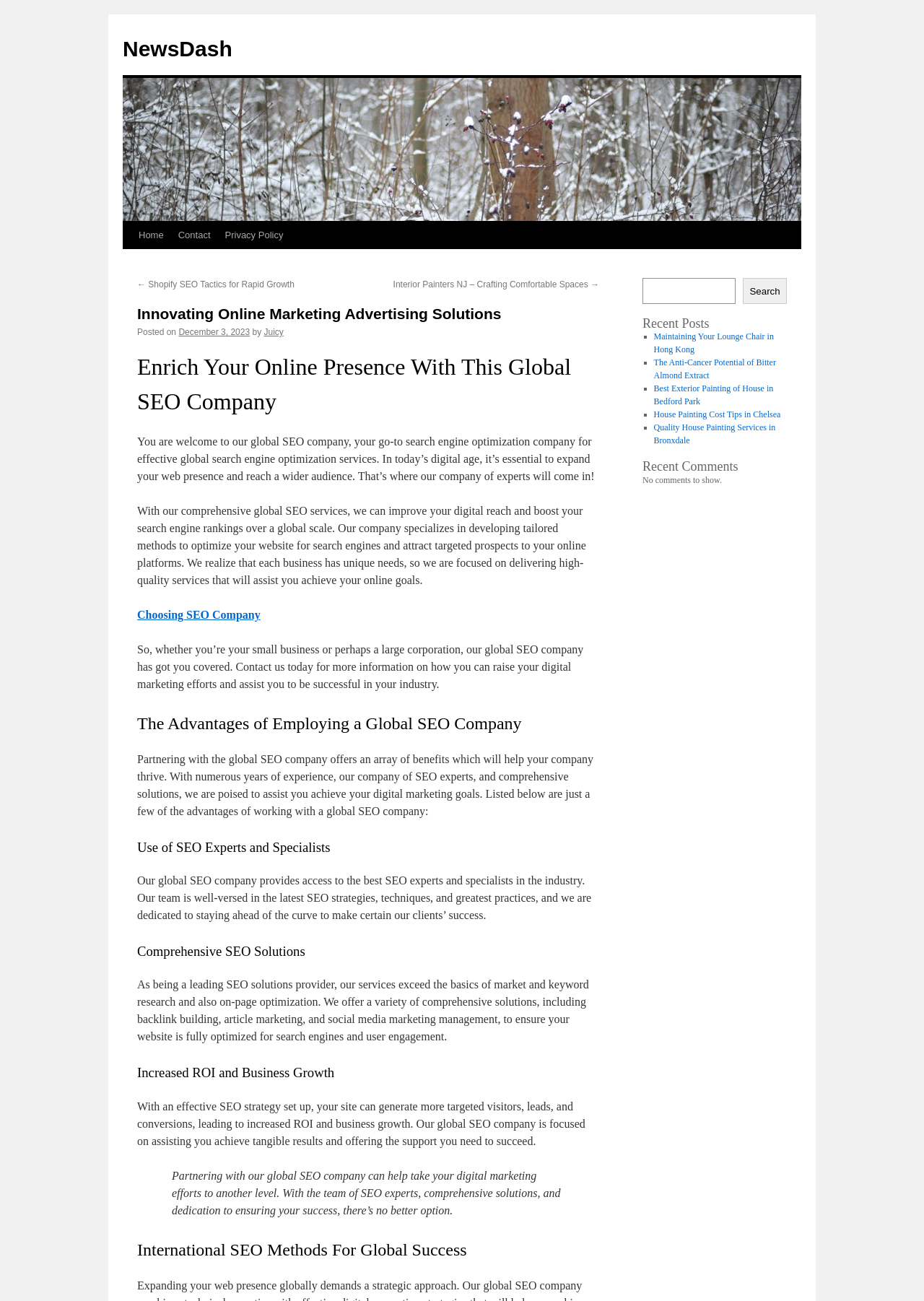Please find the bounding box coordinates of the element that you should click to achieve the following instruction: "Check the website's calendar". The coordinates should be presented as four float numbers between 0 and 1: [left, top, right, bottom].

None